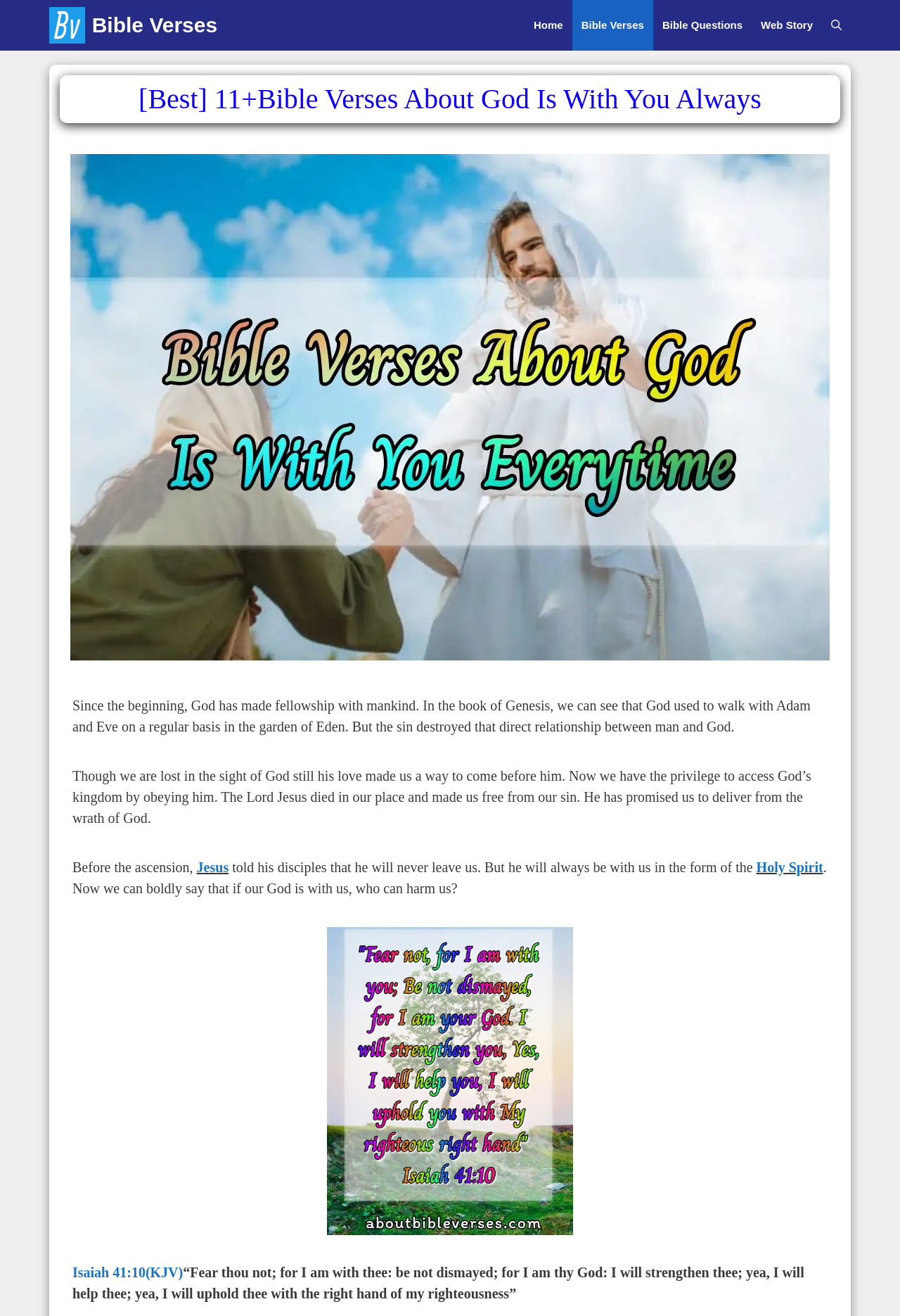What is the name of the Bible book mentioned in the text?
Answer the question with a thorough and detailed explanation.

The text mentions 'In the book of Genesis, we can see that God used to walk with Adam and Eve on a regular basis in the garden of Eden.' This implies that the Bible book of Genesis is being referenced.